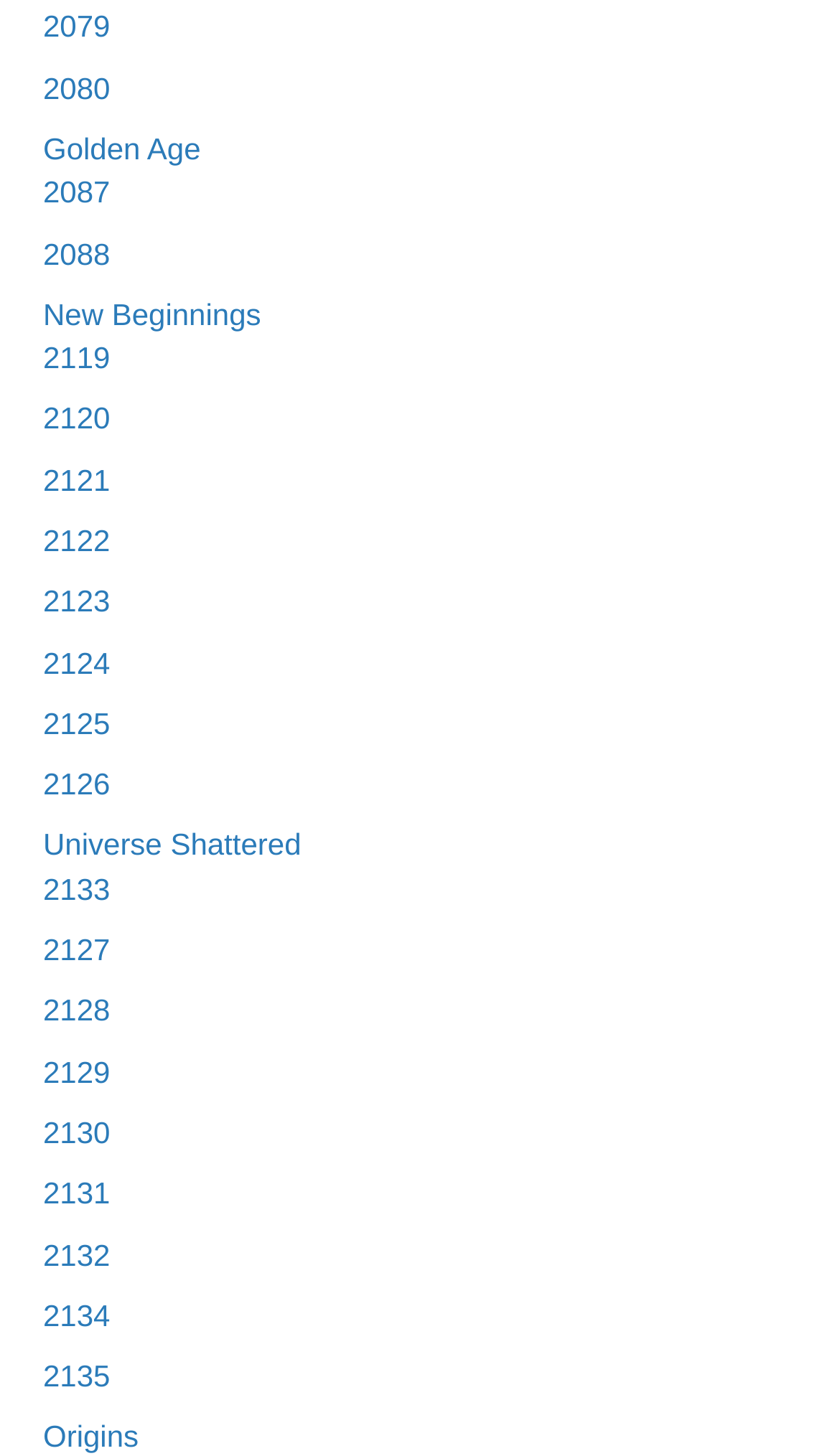What is the last link on the webpage?
Look at the screenshot and give a one-word or phrase answer.

Origins